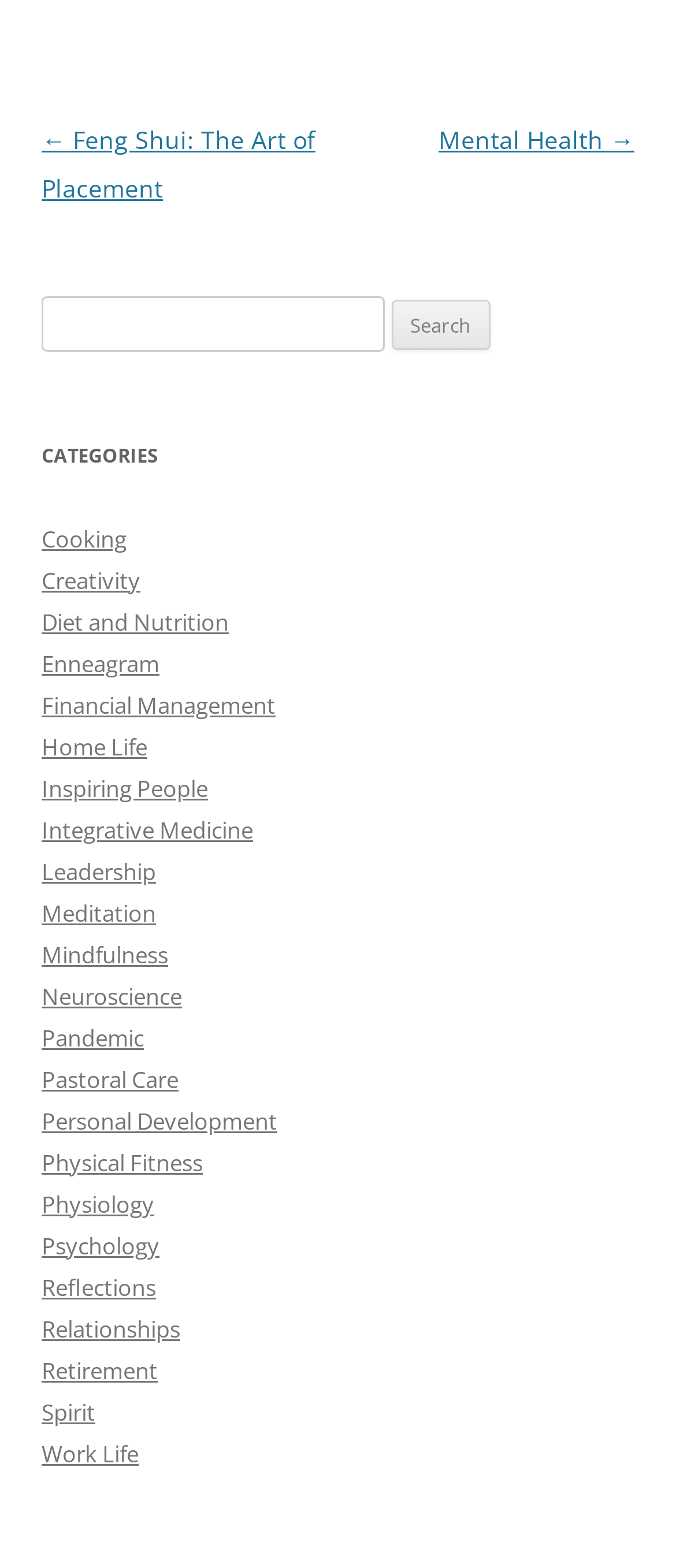Find the bounding box coordinates of the element's region that should be clicked in order to follow the given instruction: "Search for a topic". The coordinates should consist of four float numbers between 0 and 1, i.e., [left, top, right, bottom].

[0.062, 0.188, 0.938, 0.224]